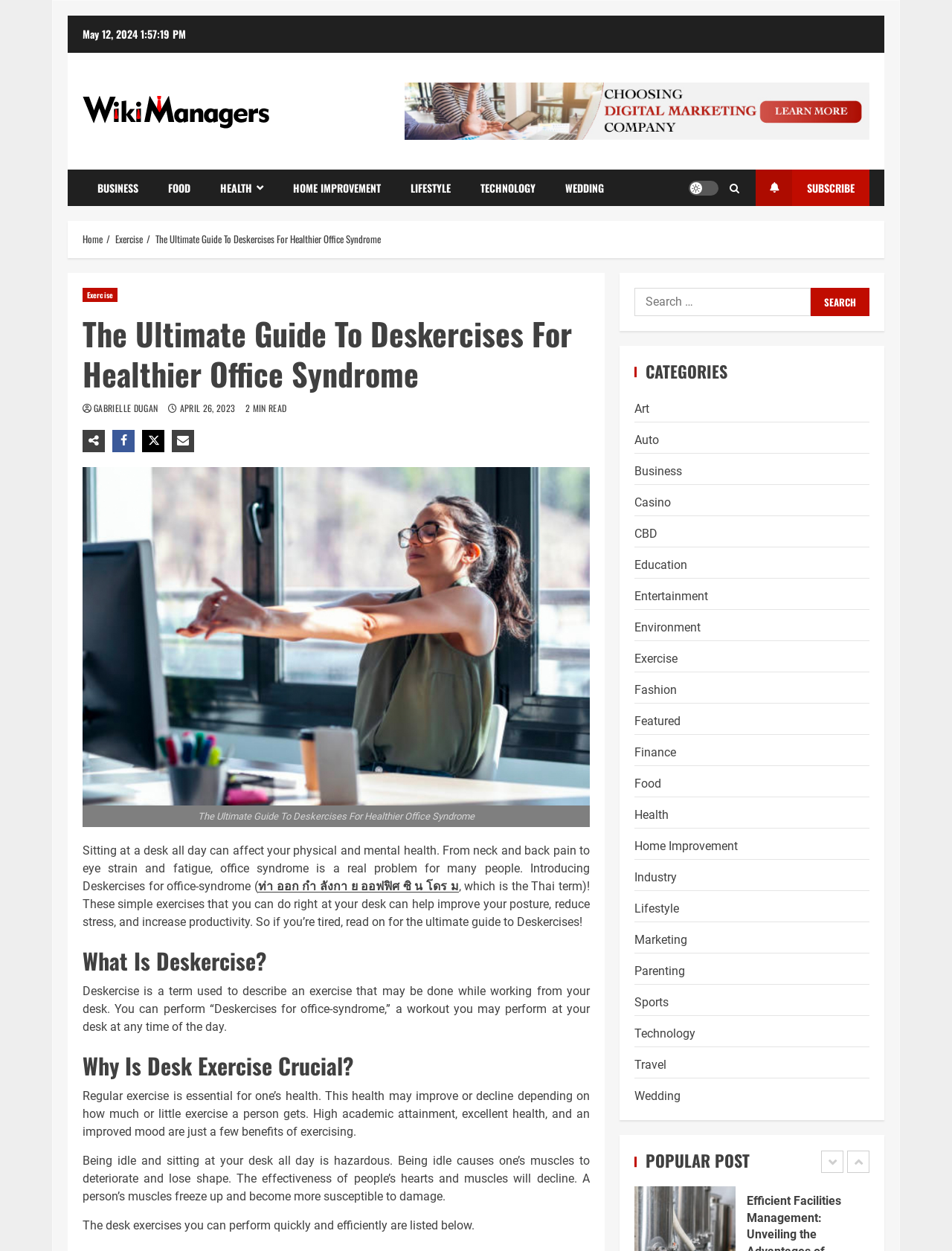Carefully examine the image and provide an in-depth answer to the question: What is the date of the current article?

I found the date of the current article by looking at the StaticText element with the text 'APRIL 26, 2023' under the main heading of the article.